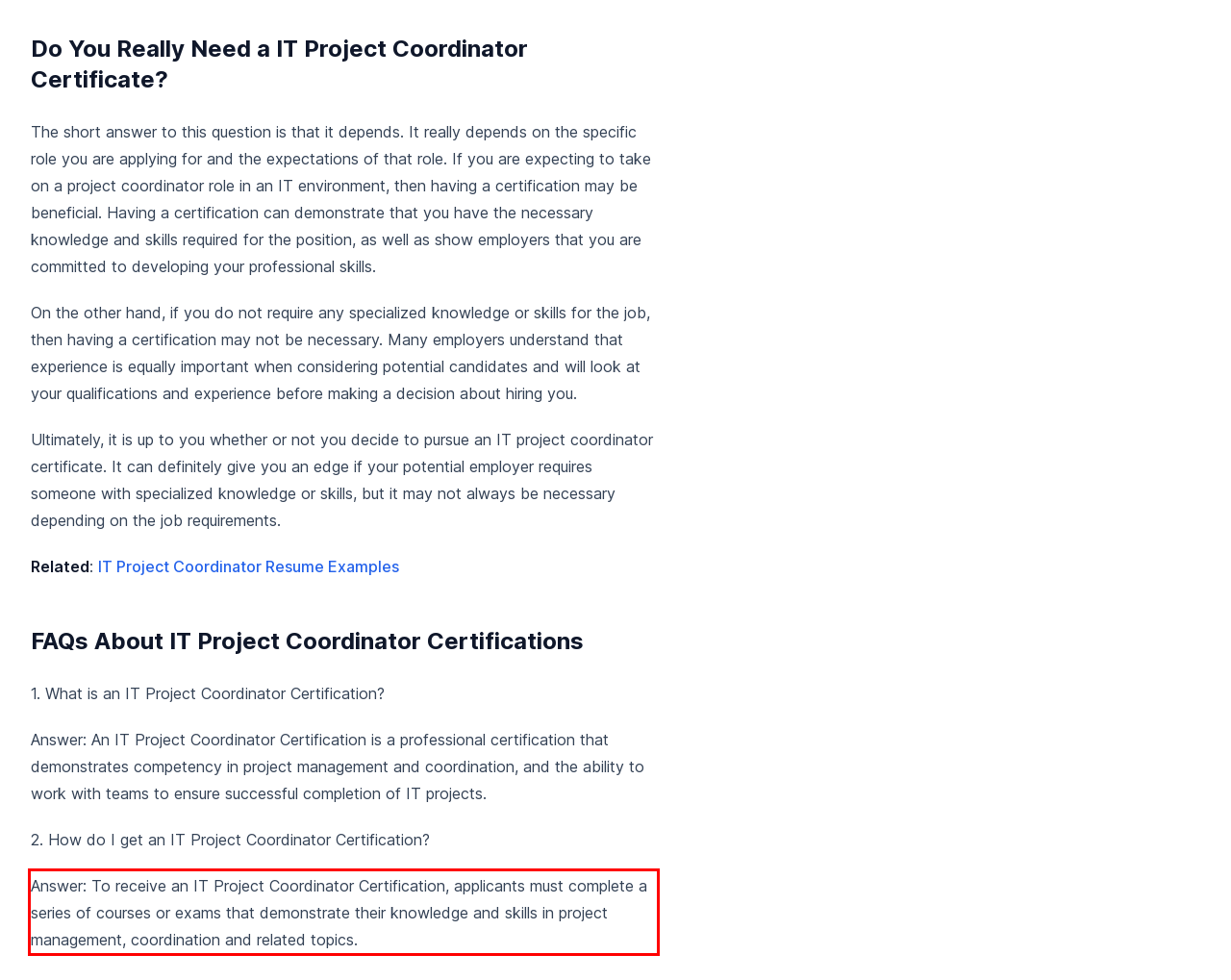You are given a screenshot with a red rectangle. Identify and extract the text within this red bounding box using OCR.

Answer: To receive an IT Project Coordinator Certification, applicants must complete a series of courses or exams that demonstrate their knowledge and skills in project management, coordination and related topics.